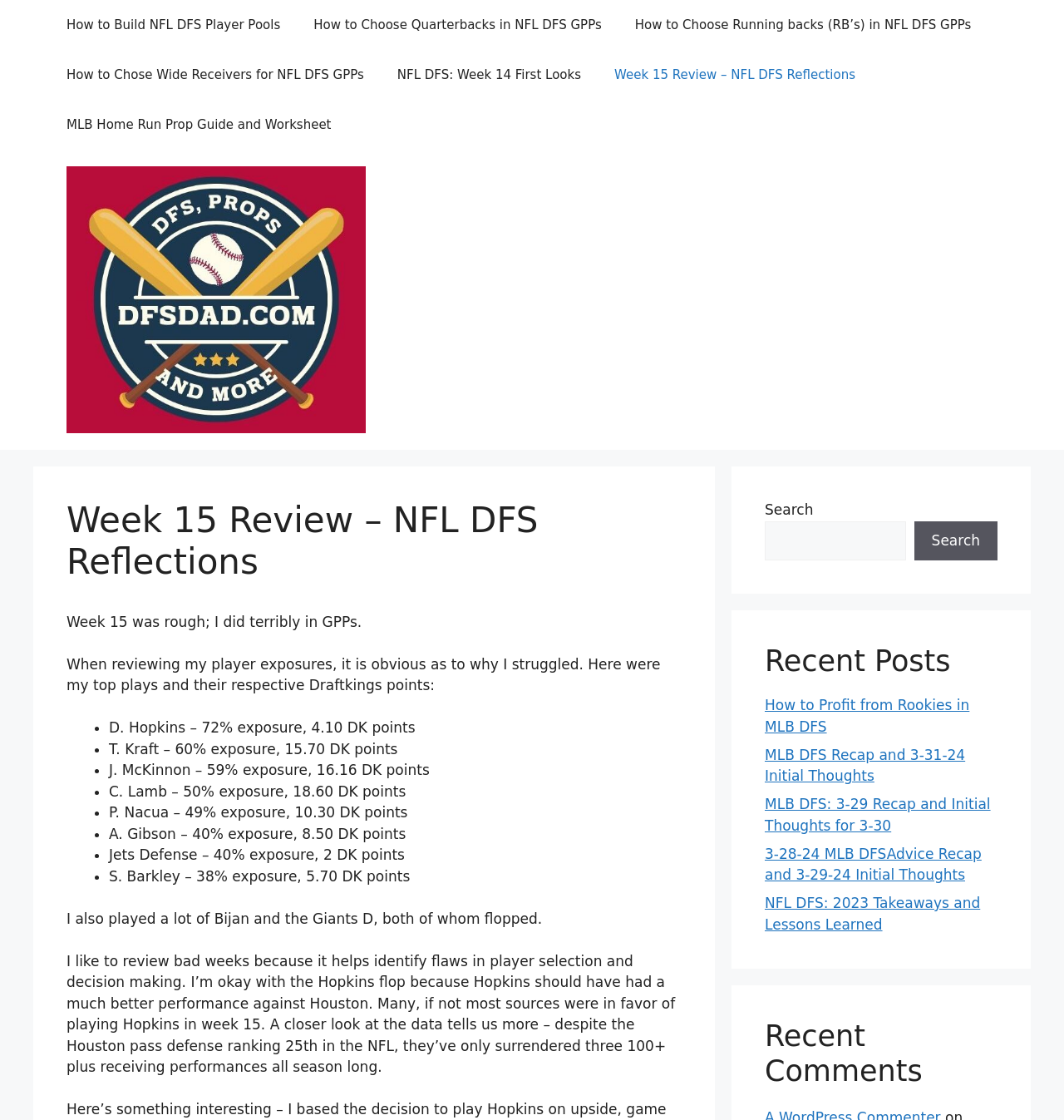Identify the bounding box coordinates for the UI element that matches this description: "parent_node: Search name="s"".

[0.719, 0.465, 0.851, 0.5]